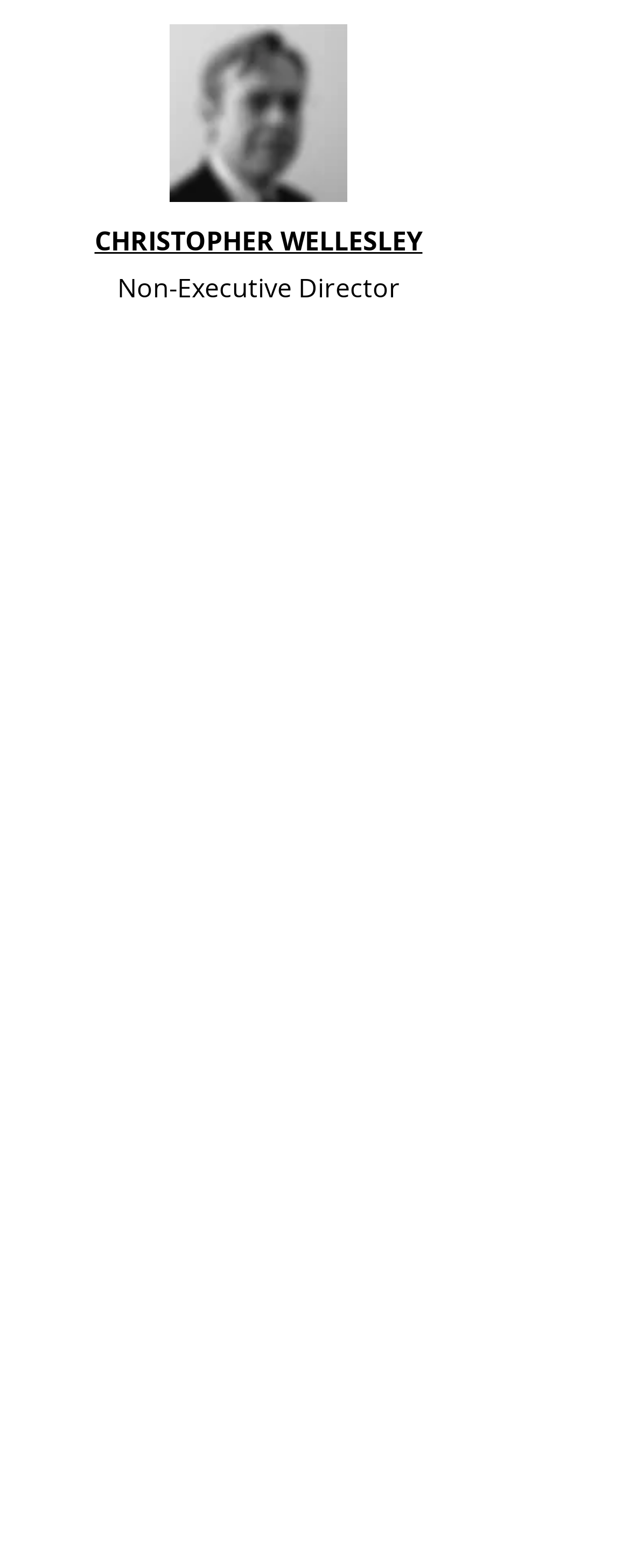Locate the bounding box coordinates of the clickable region necessary to complete the following instruction: "Read news about GSTEchnologies". Provide the coordinates in the format of four float numbers between 0 and 1, i.e., [left, top, right, bottom].

[0.077, 0.782, 0.151, 0.799]